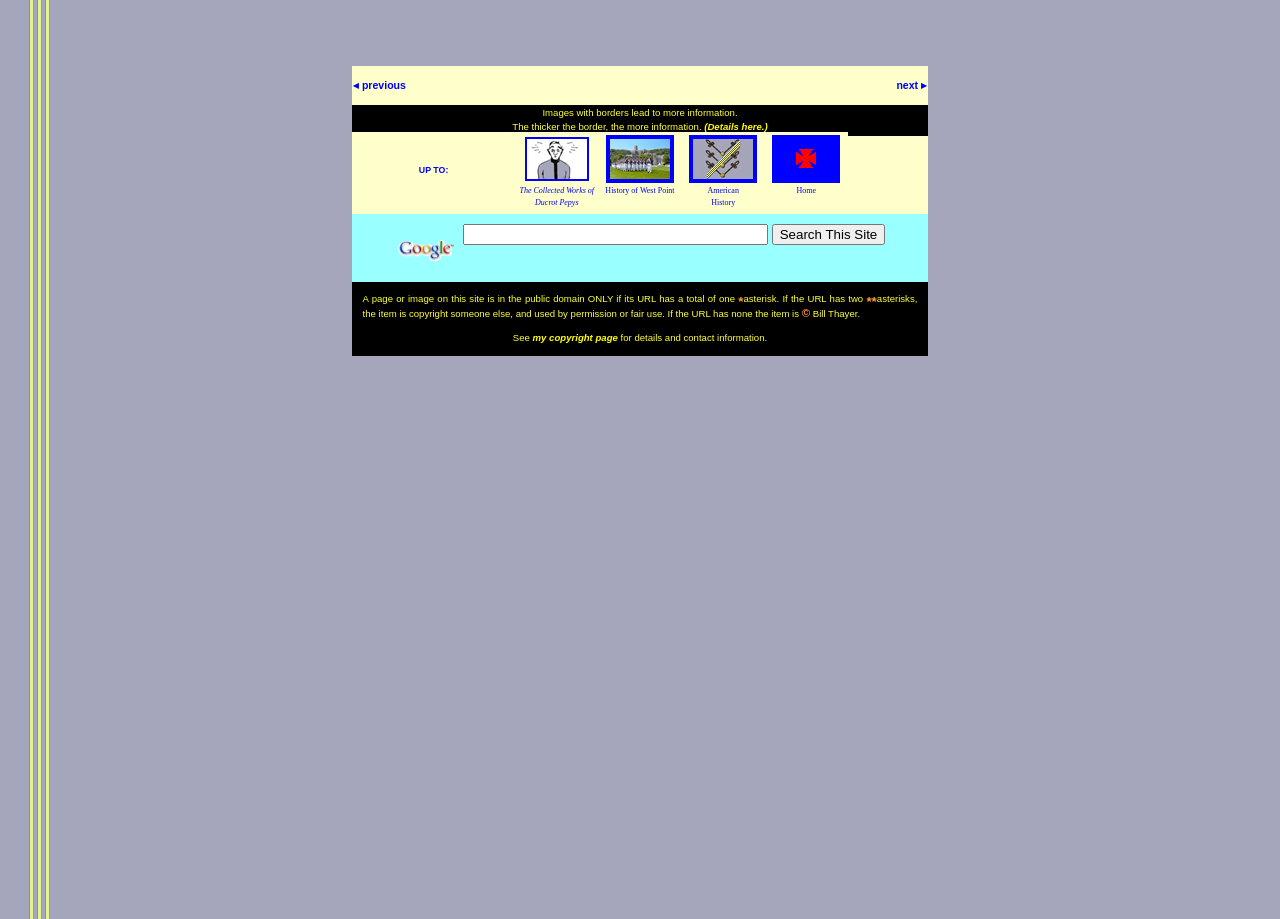Answer the following query concisely with a single word or phrase:
Where can I find the copyright details?

Copyright page